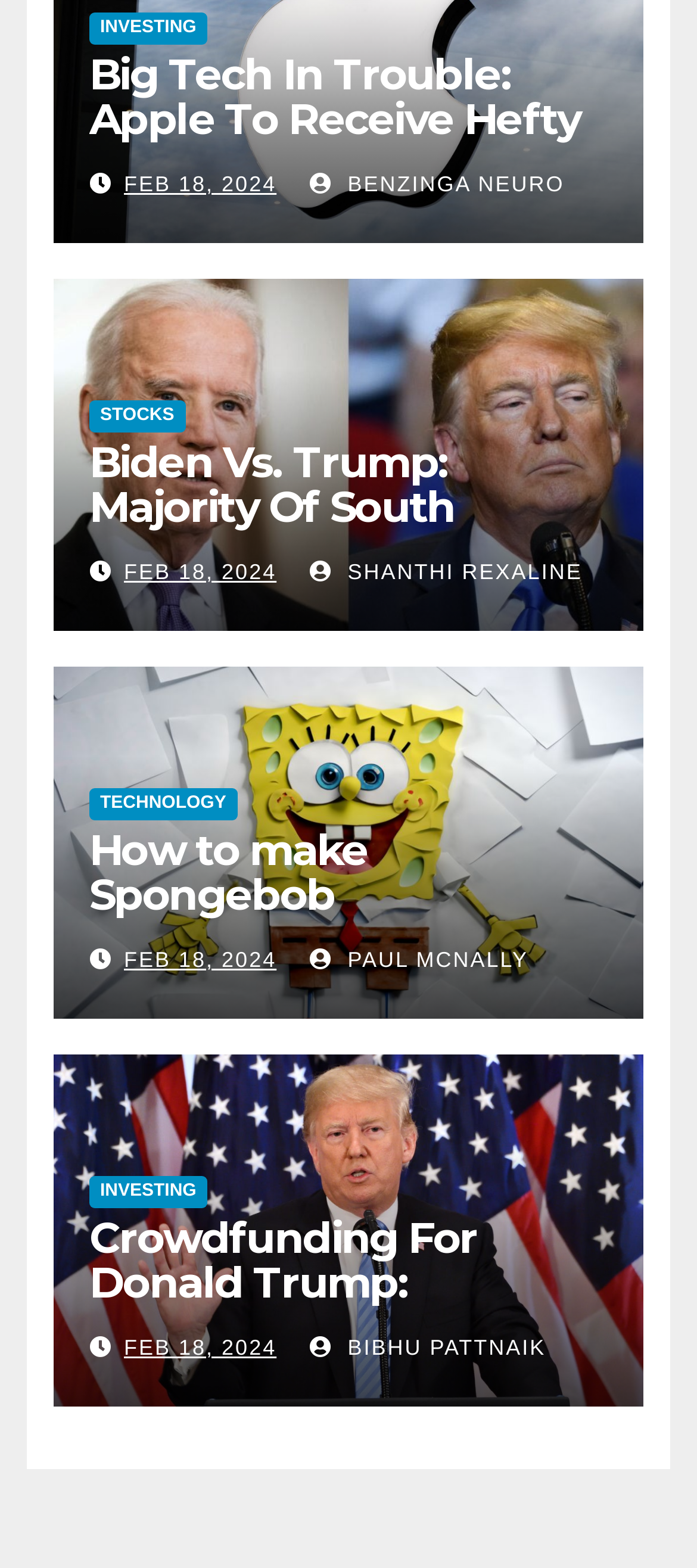Using the provided element description, identify the bounding box coordinates as (top-left x, top-left y, bottom-right x, bottom-right y). Ensure all values are between 0 and 1. Description: Feb 18, 2024

[0.178, 0.851, 0.397, 0.867]